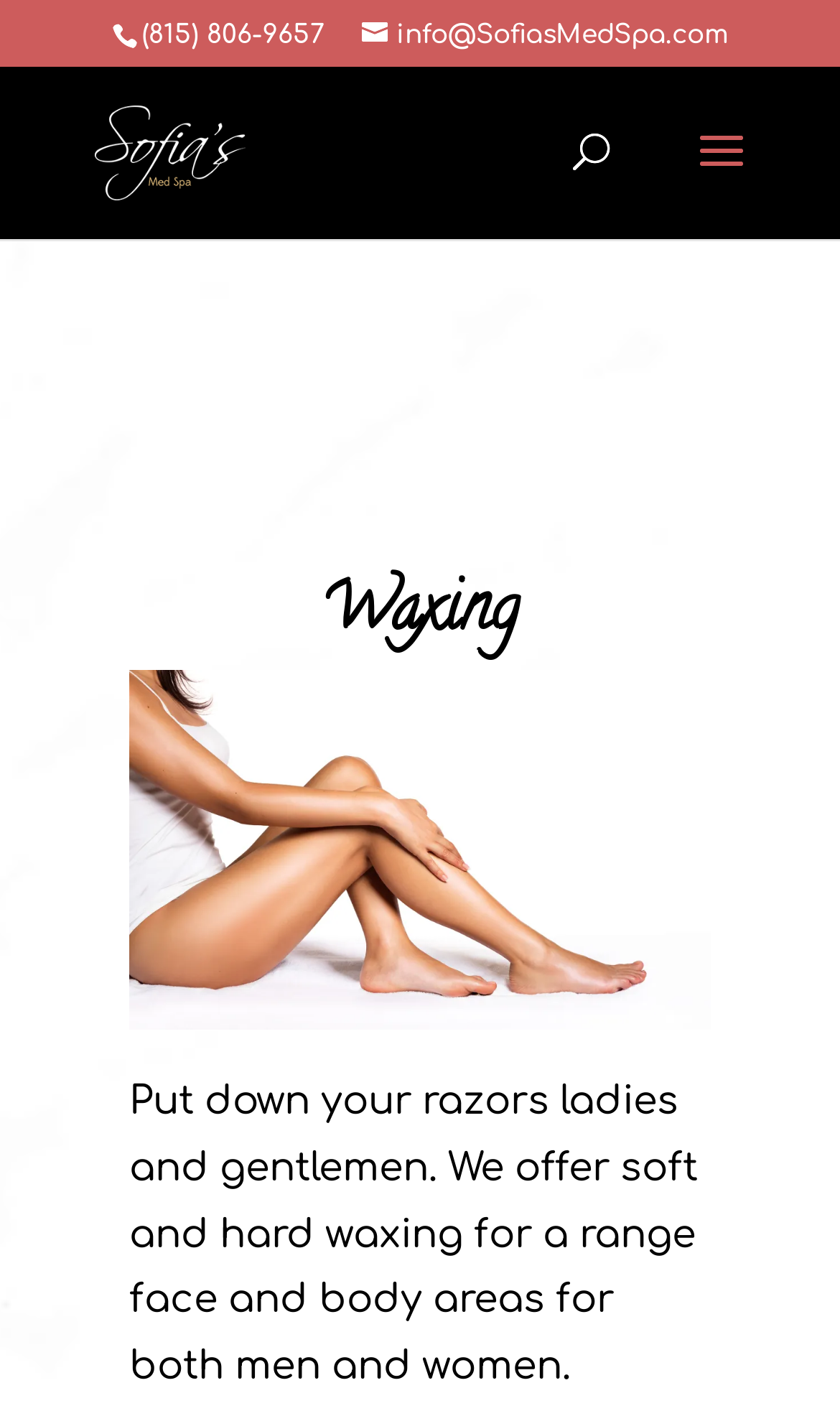Answer the following inquiry with a single word or phrase:
What is the email address of Sofia's Med Spa?

info@SofiasMedSpa.com